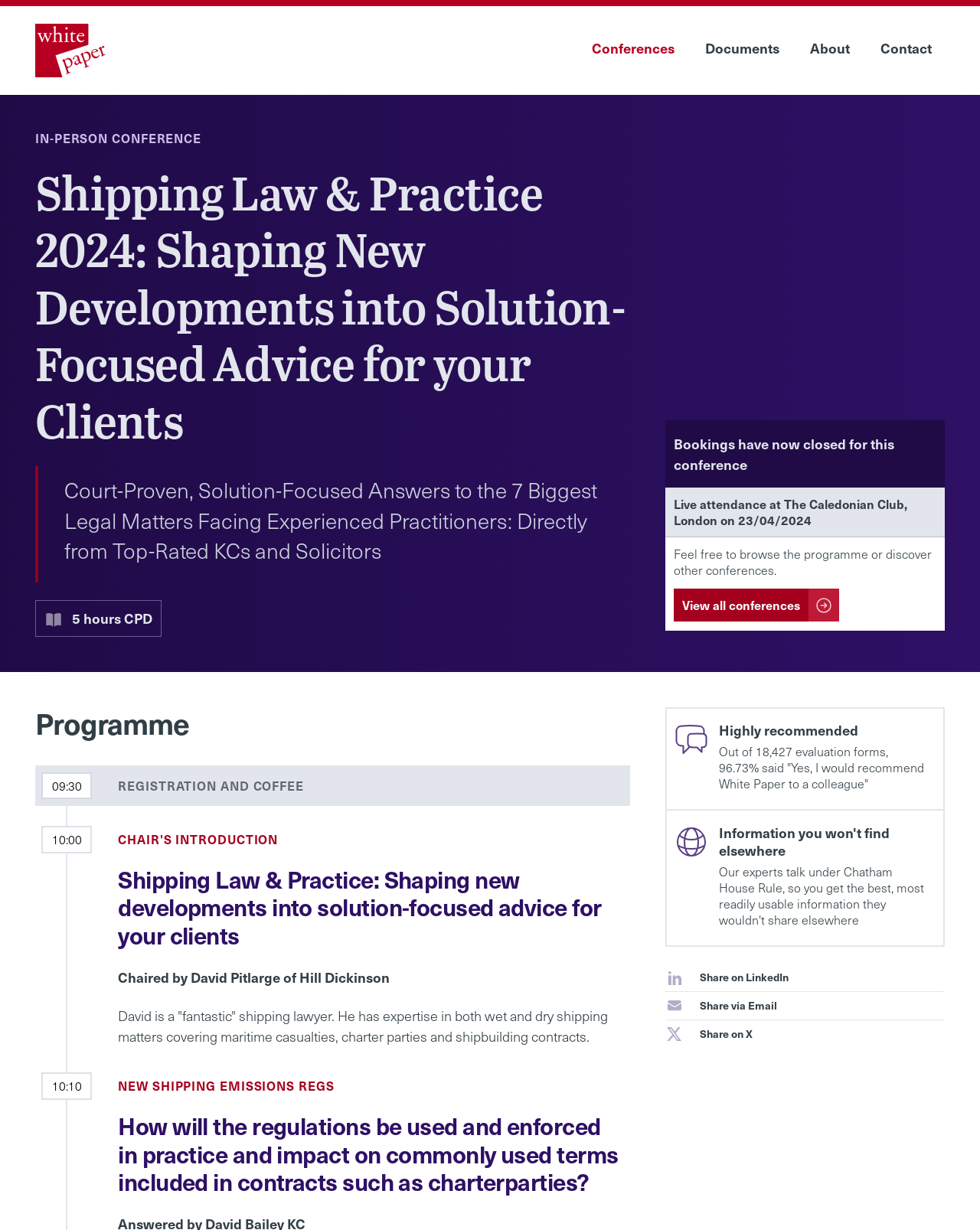Find the bounding box coordinates of the clickable region needed to perform the following instruction: "Go to About page". The coordinates should be provided as four float numbers between 0 and 1, i.e., [left, top, right, bottom].

[0.812, 0.02, 0.881, 0.062]